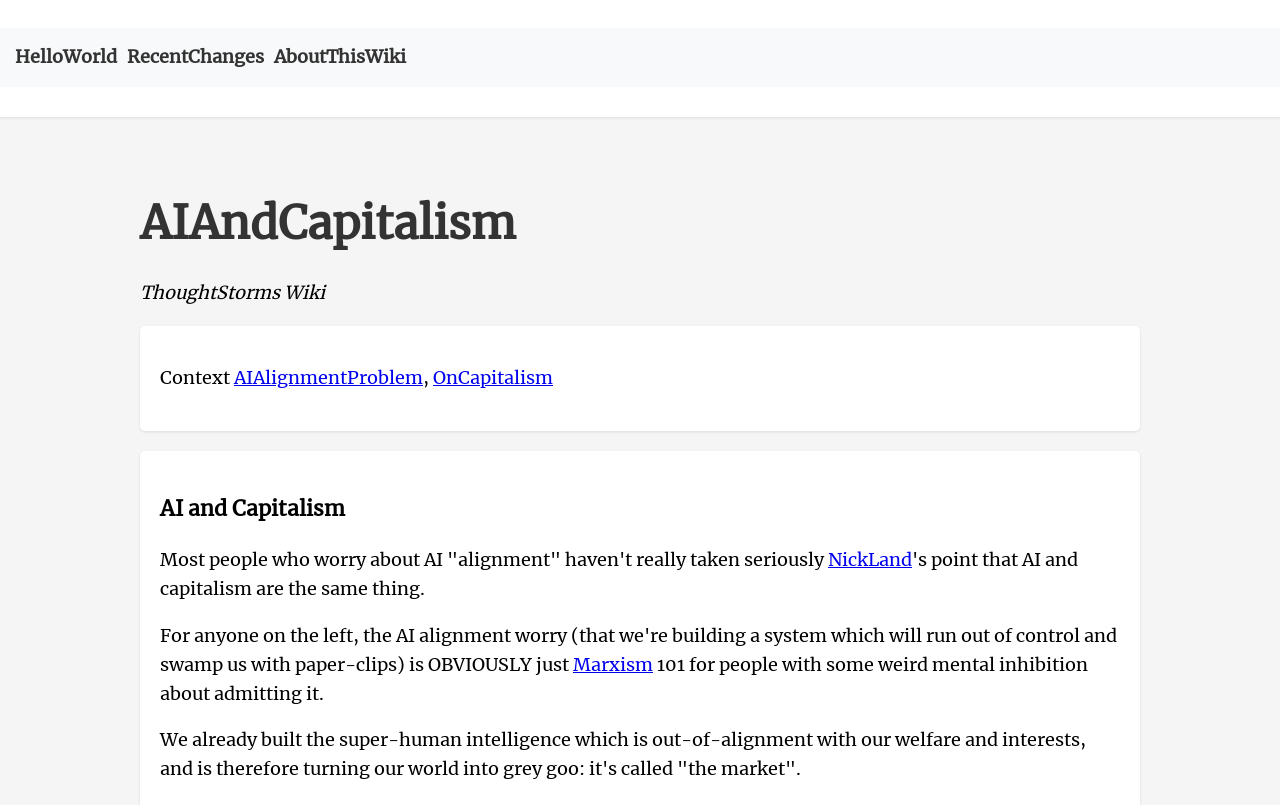Provide an in-depth caption for the elements present on the webpage.

The webpage is about AI and Capitalism, with a focus on the intersection of these two topics. At the top, there are three links: "HelloWorld", "RecentChanges", and "AboutThisWiki", positioned horizontally next to each other. Below these links, there is a heading that reads "AIAndCapitalism", which is centered on the page.

To the right of the heading, there is a static text element that displays "ThoughtStorms Wiki". Below this, there is a section with a static text element that reads "Context", followed by two links: "AIAlignmentProblem" and "OnCapitalism", separated by a comma. These elements are positioned in a horizontal line.

Further down the page, there is a heading that reads "AI and Capitalism", which is centered on the page. Below this heading, there is a block of text that discusses the alignment problem in AI and its relation to capitalism. The text mentions Nick Land and Marxism, with links to these topics. The text also includes a quote that compares the market to a super-human intelligence that is out of alignment with human welfare and interests.

Overall, the webpage appears to be a wiki page that explores the connection between AI and capitalism, with a focus on the potential risks and consequences of these technologies.